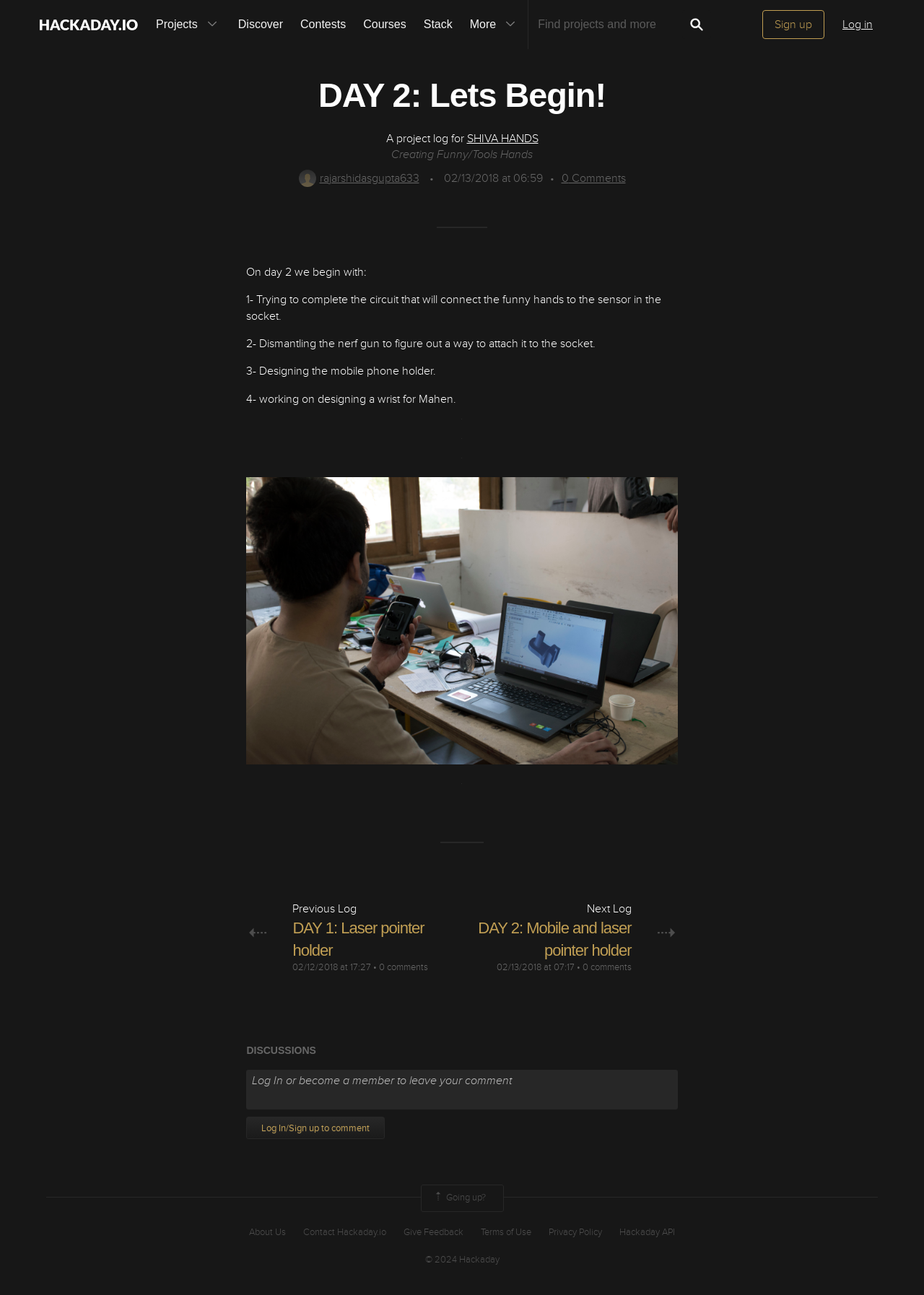Answer in one word or a short phrase: 
What is the purpose of the textbox at the bottom?

Log In or become a member to leave your comment